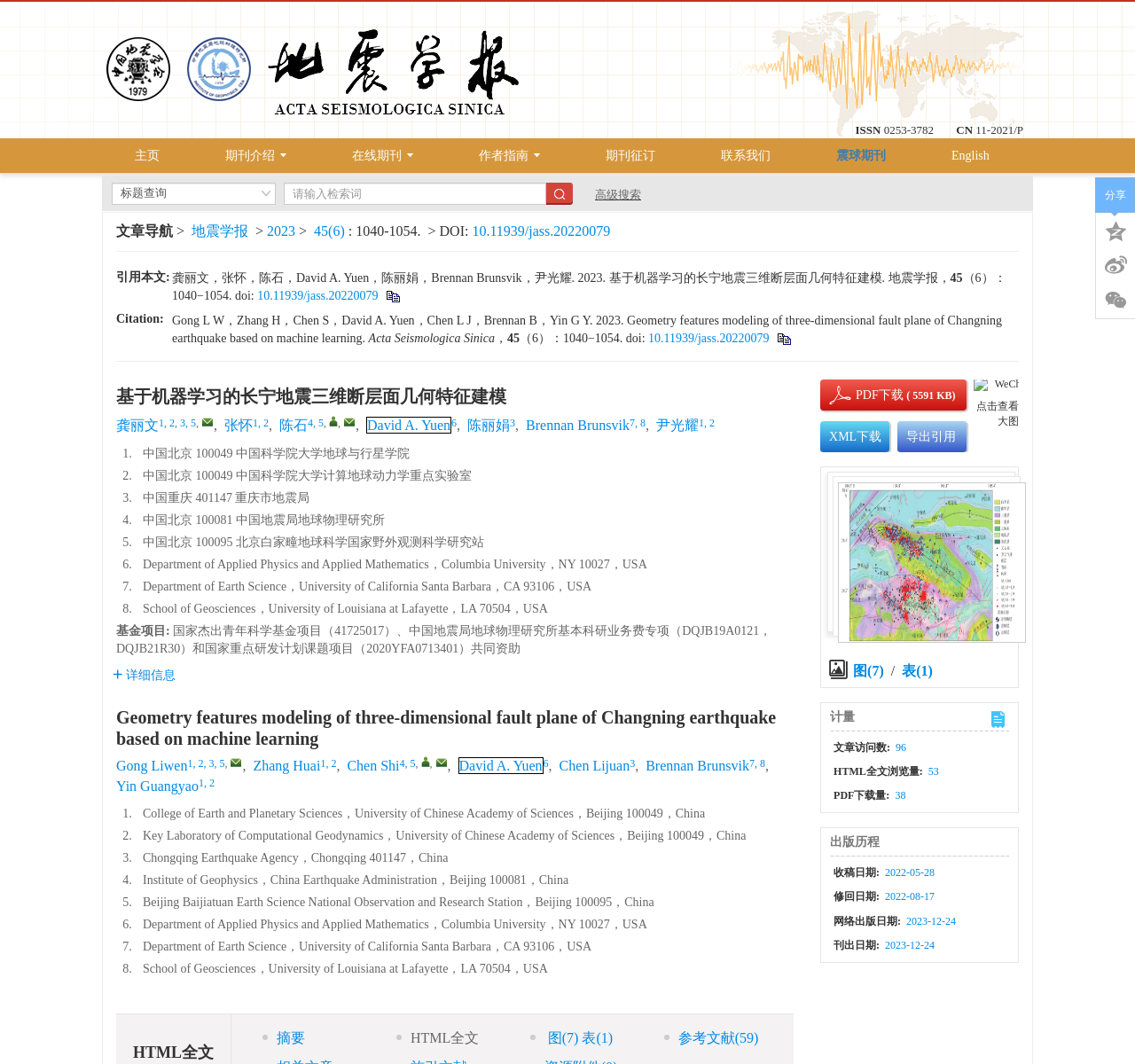Please locate the bounding box coordinates of the region I need to click to follow this instruction: "search for articles".

[0.25, 0.172, 0.481, 0.192]